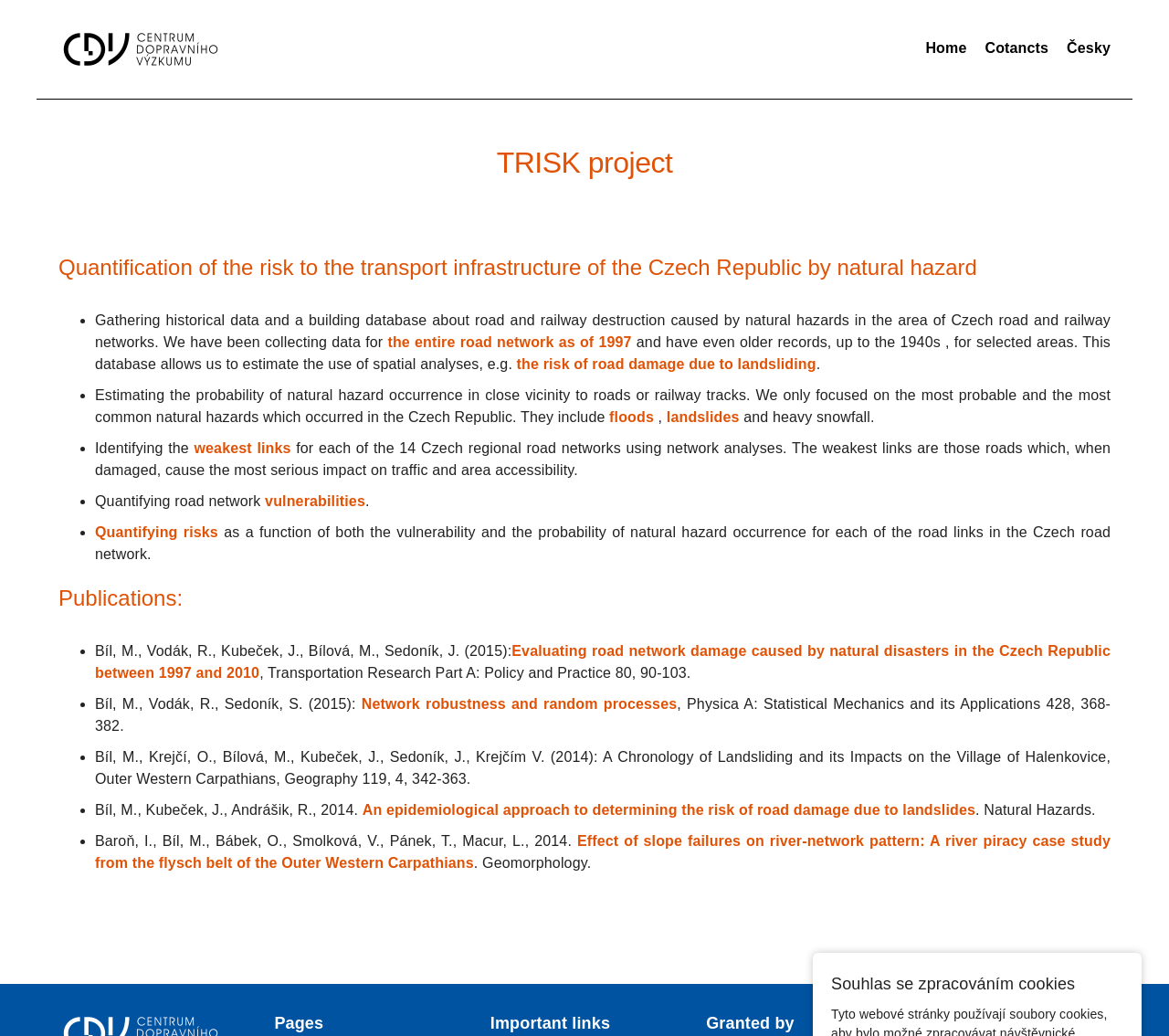What is the scope of the historical data collection mentioned on the webpage?
Please provide a comprehensive answer based on the information in the image.

The webpage mentions that historical data has been collected on road and railway destruction caused by natural hazards in the area of Czech road and railway networks since 1997. This is stated in the text description, which also mentions that even older records, up to the 1940s, are available for selected areas.